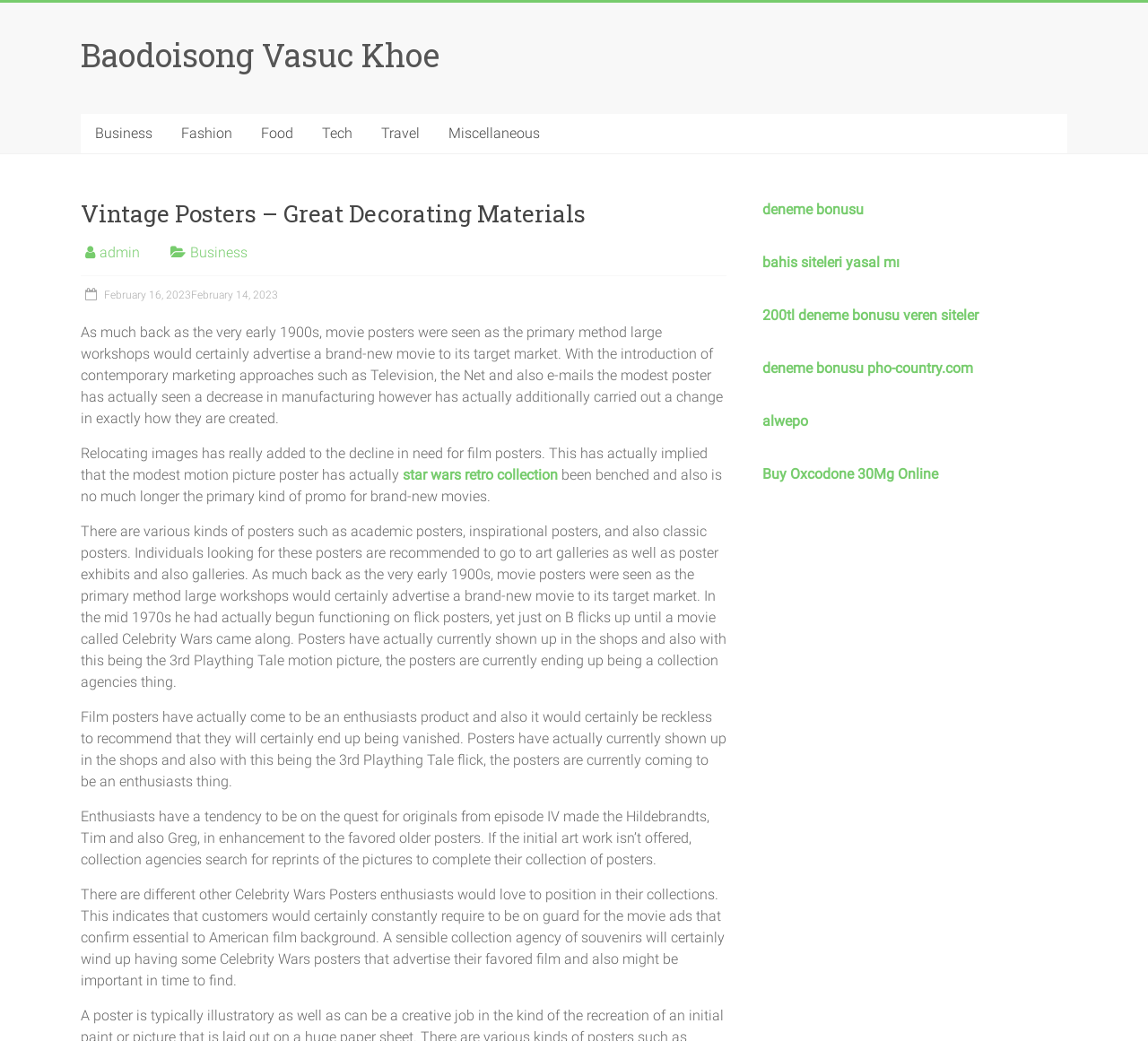What is the purpose of movie posters now?
Please answer the question with a detailed and comprehensive explanation.

The text states, 'Film posters have actually come to be an enthusiasts product and also it would certainly be reckless to recommend that they will certainly end up being vanished.' This suggests that movie posters have become a collectors' item, rather than a primary method of advertising new movies.